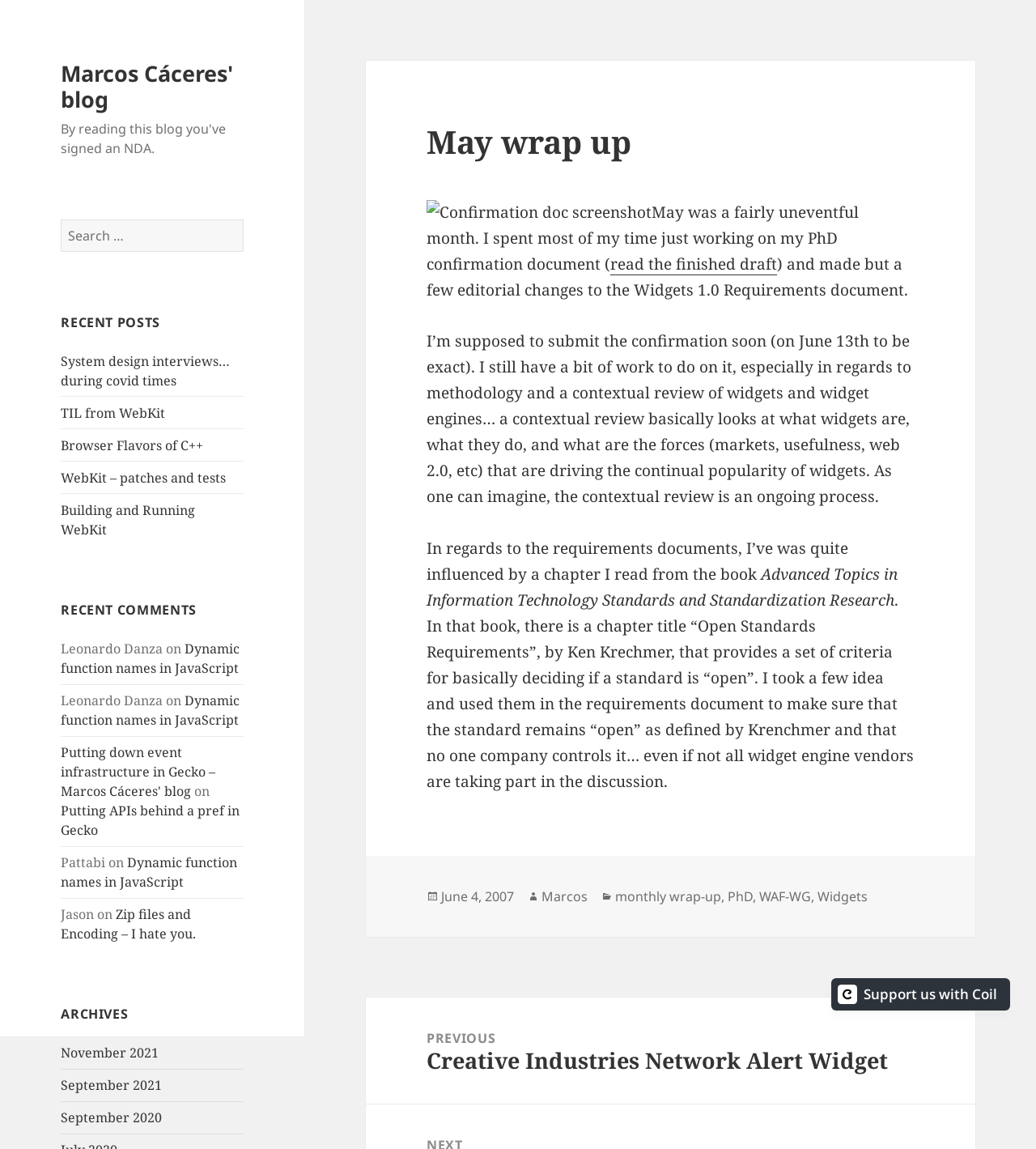Given the description "Previous", determine the bounding box of the corresponding UI element.

None